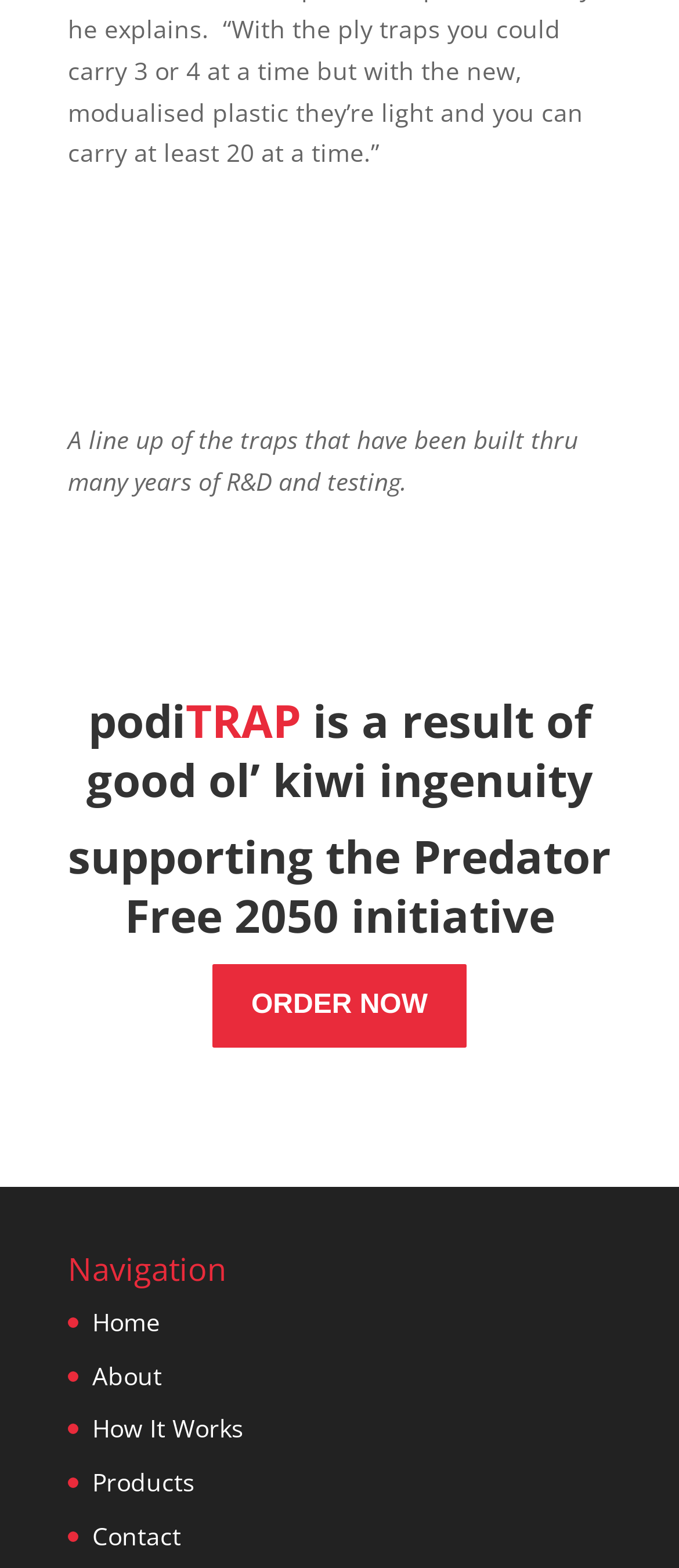What is the call-to-action on the webpage?
Based on the image, answer the question with a single word or brief phrase.

ORDER NOW